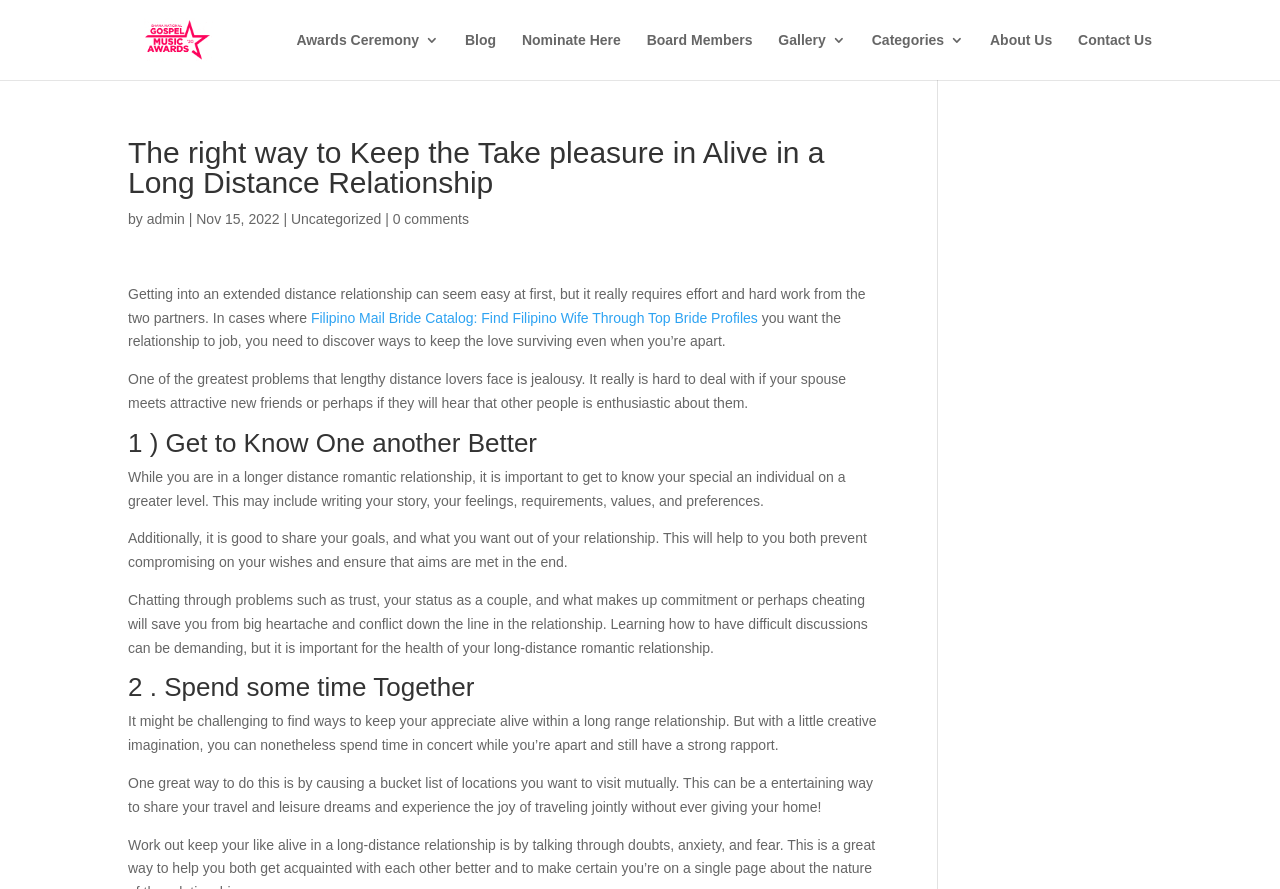Generate a comprehensive caption for the webpage you are viewing.

The webpage appears to be a blog post about maintaining a long-distance relationship. At the top, there is a logo and a navigation menu with several links, including "Awards Ceremony 3", "Blog", "Nominate Here", and others. Below the navigation menu, there is a search bar that spans almost the entire width of the page.

The main content of the page is divided into sections, each with a heading. The first section is titled "The right way to Keep the Take pleasure in Alive in a Long Distance Relationship" and has a brief introduction to the topic. Below the introduction, there is a byline with the author's name, "admin", and the date "Nov 15, 2022". There are also links to categories and comments.

The main content of the page is divided into two sections, each with a heading. The first section is titled "1) Get to Know One another Better" and discusses the importance of getting to know your partner on a deeper level in a long-distance relationship. The second section is titled "2. Spend some time Together" and provides suggestions for spending time together while apart, such as creating a bucket list of places to visit together.

Throughout the page, there are several paragraphs of text that provide advice and insights on maintaining a long-distance relationship. The text is well-organized and easy to follow, with clear headings and concise language.